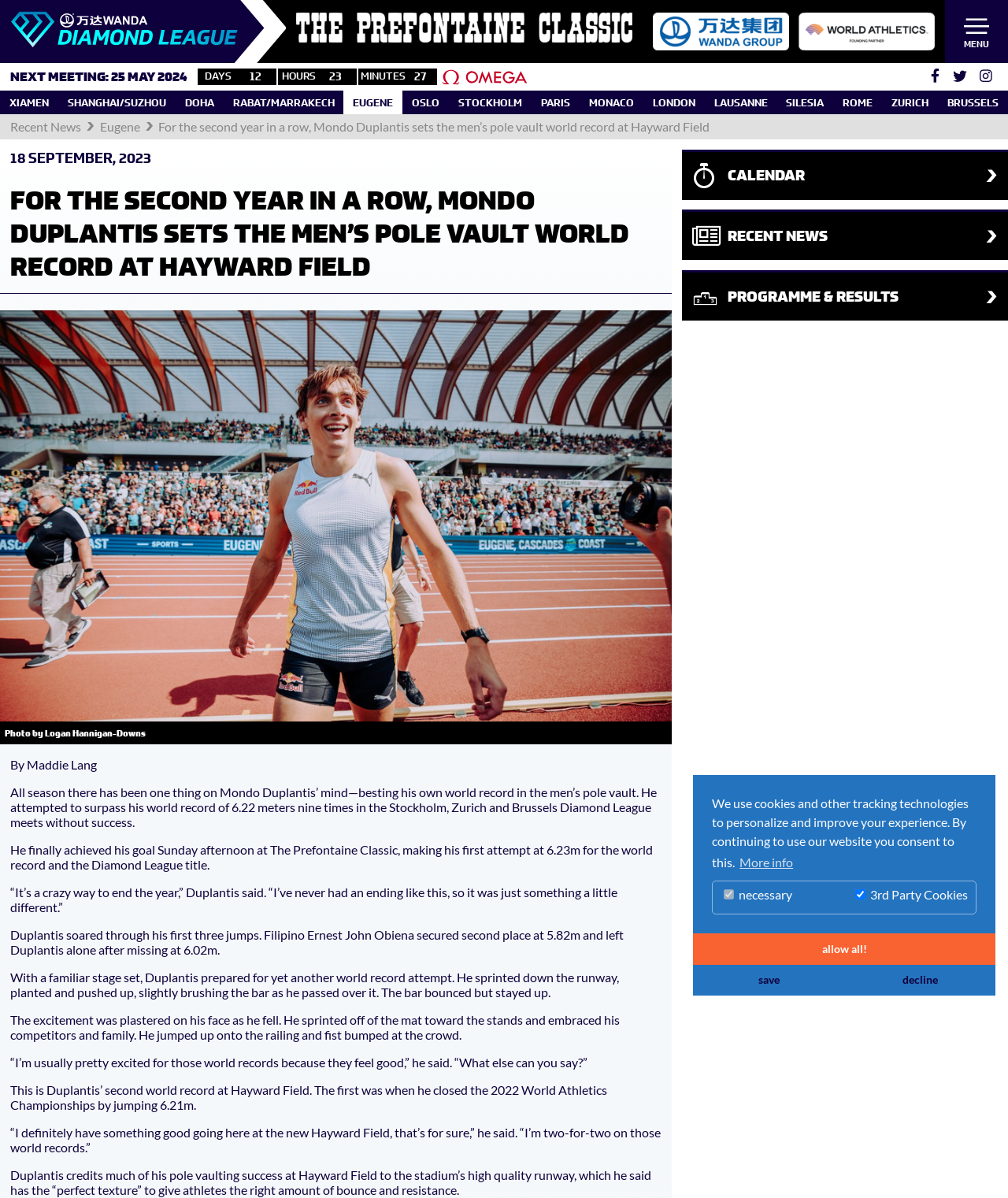What is the name of the photographer who took the photo of Mondo Duplantis?
Using the picture, provide a one-word or short phrase answer.

Logan Hannigan-Downs